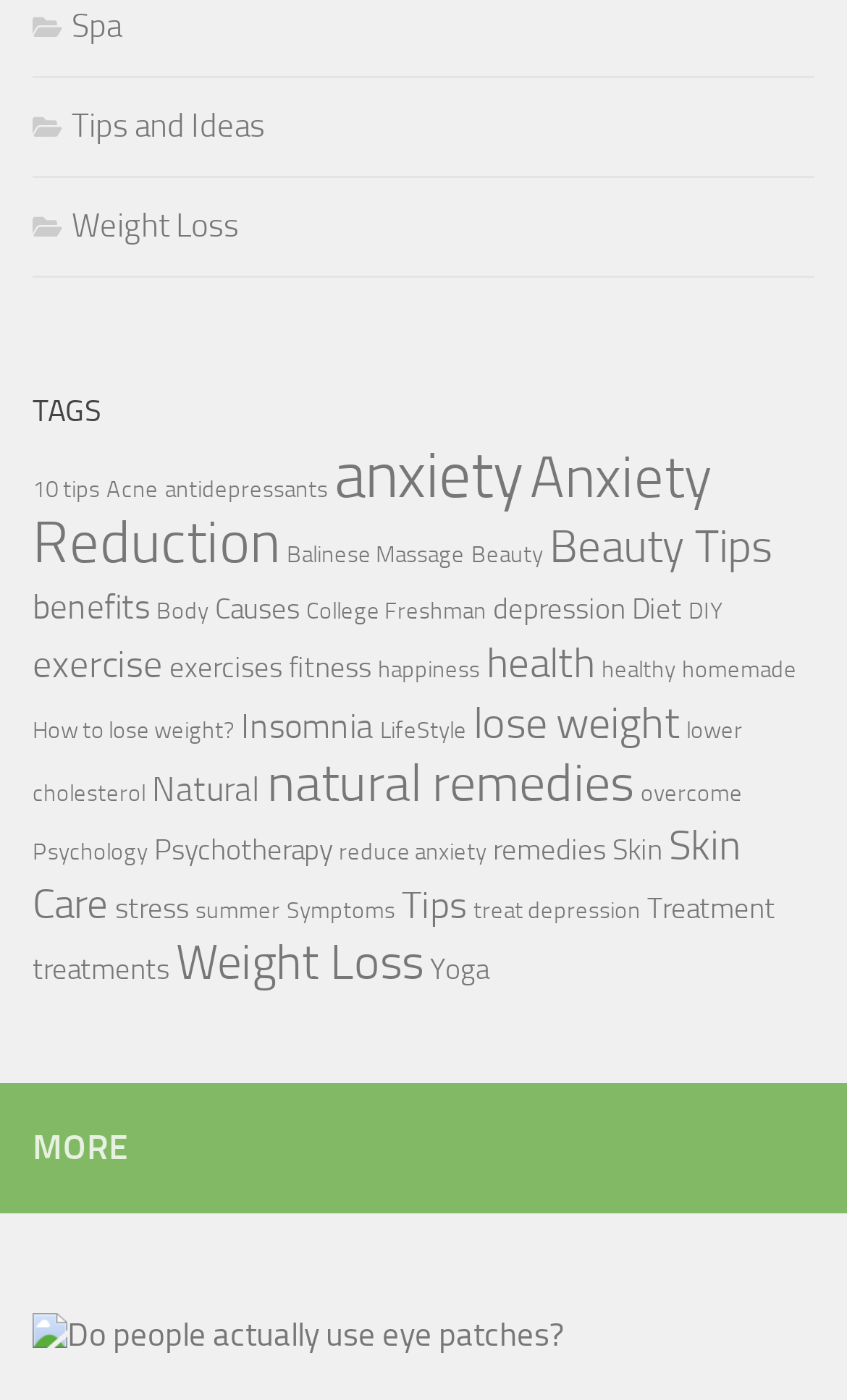Determine the bounding box coordinates of the clickable area required to perform the following instruction: "View Anxiety Reduction". The coordinates should be represented as four float numbers between 0 and 1: [left, top, right, bottom].

[0.038, 0.317, 0.841, 0.413]